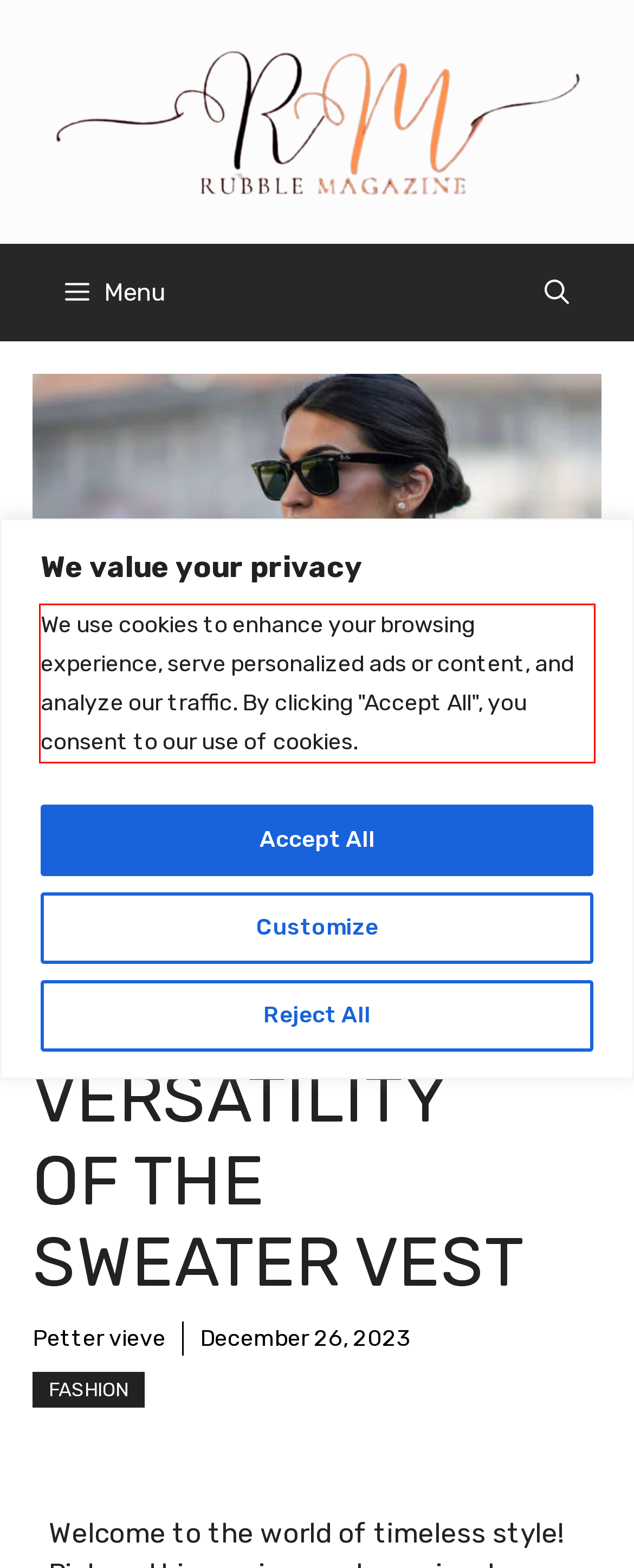Examine the screenshot of the webpage, locate the red bounding box, and generate the text contained within it.

We use cookies to enhance your browsing experience, serve personalized ads or content, and analyze our traffic. By clicking "Accept All", you consent to our use of cookies.